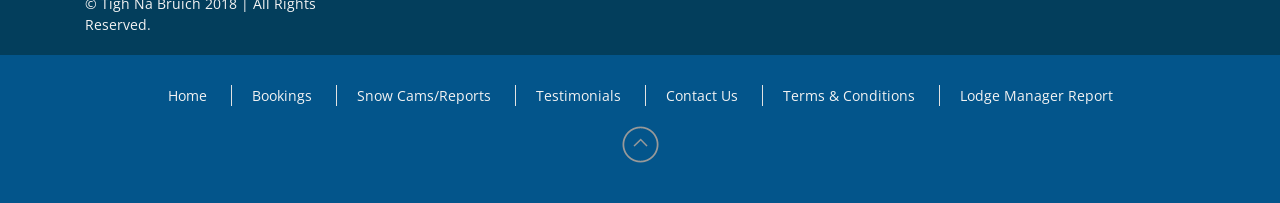Extract the bounding box coordinates of the UI element described by: "Snow Cams/Reports". The coordinates should include four float numbers ranging from 0 to 1, e.g., [left, top, right, bottom].

[0.279, 0.425, 0.383, 0.518]